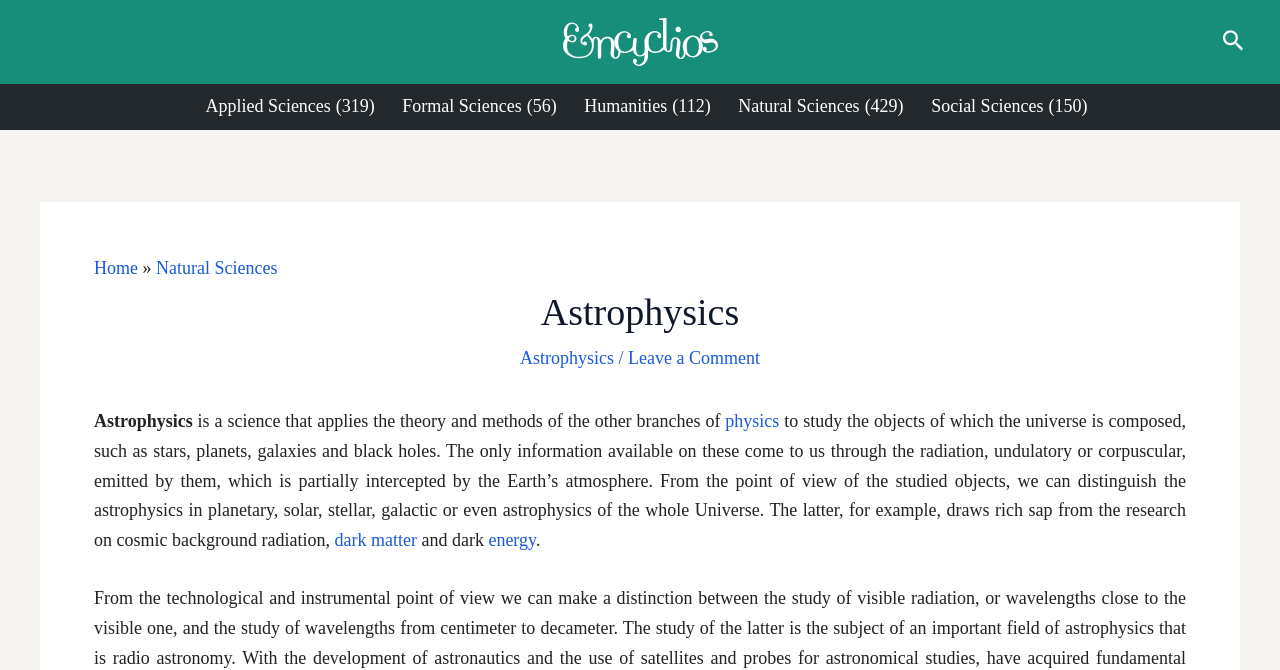Find the bounding box coordinates of the clickable area that will achieve the following instruction: "Read more about Astrophysics".

[0.406, 0.52, 0.48, 0.549]